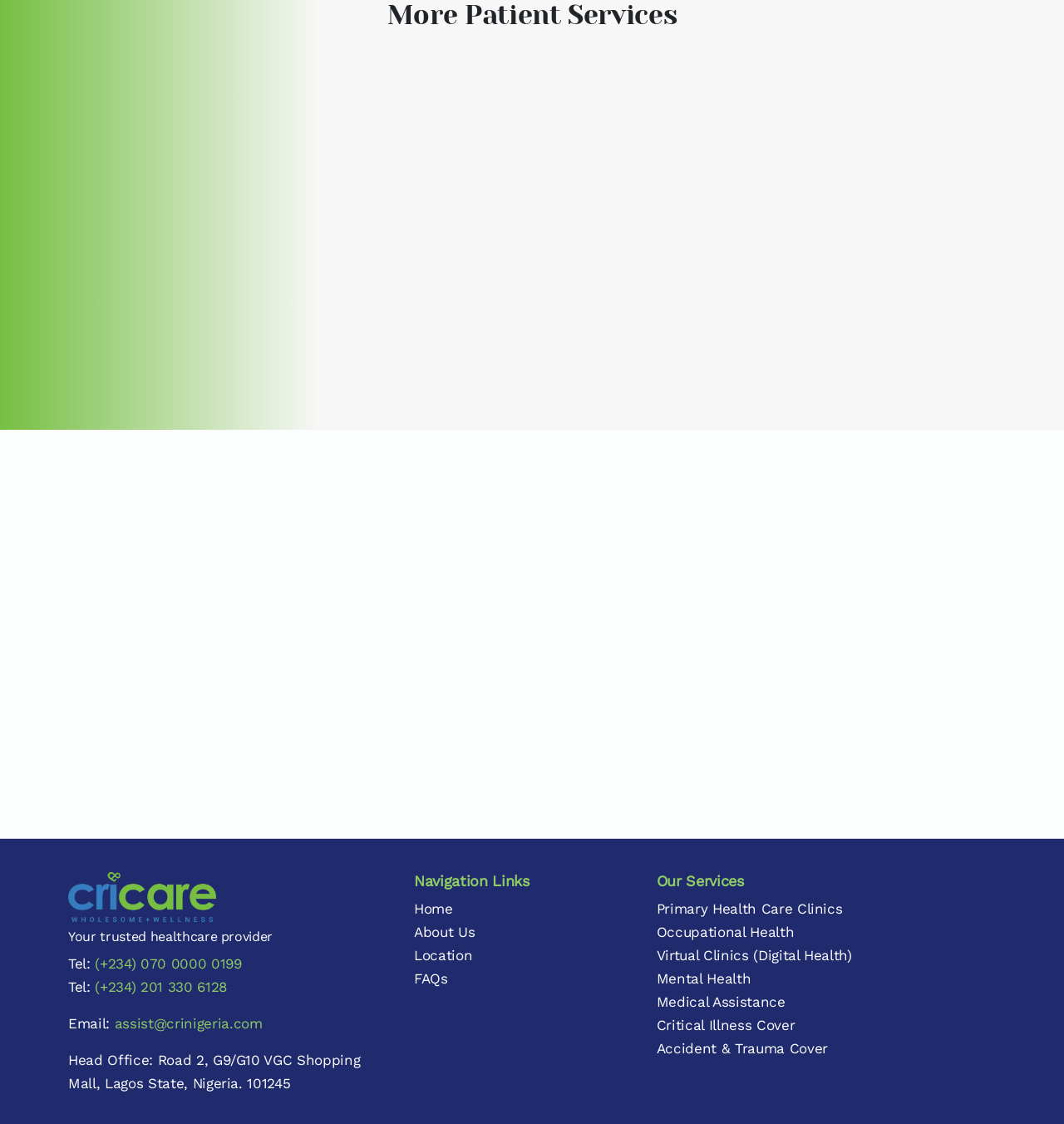Show me the bounding box coordinates of the clickable region to achieve the task as per the instruction: "Share on Facebook".

None